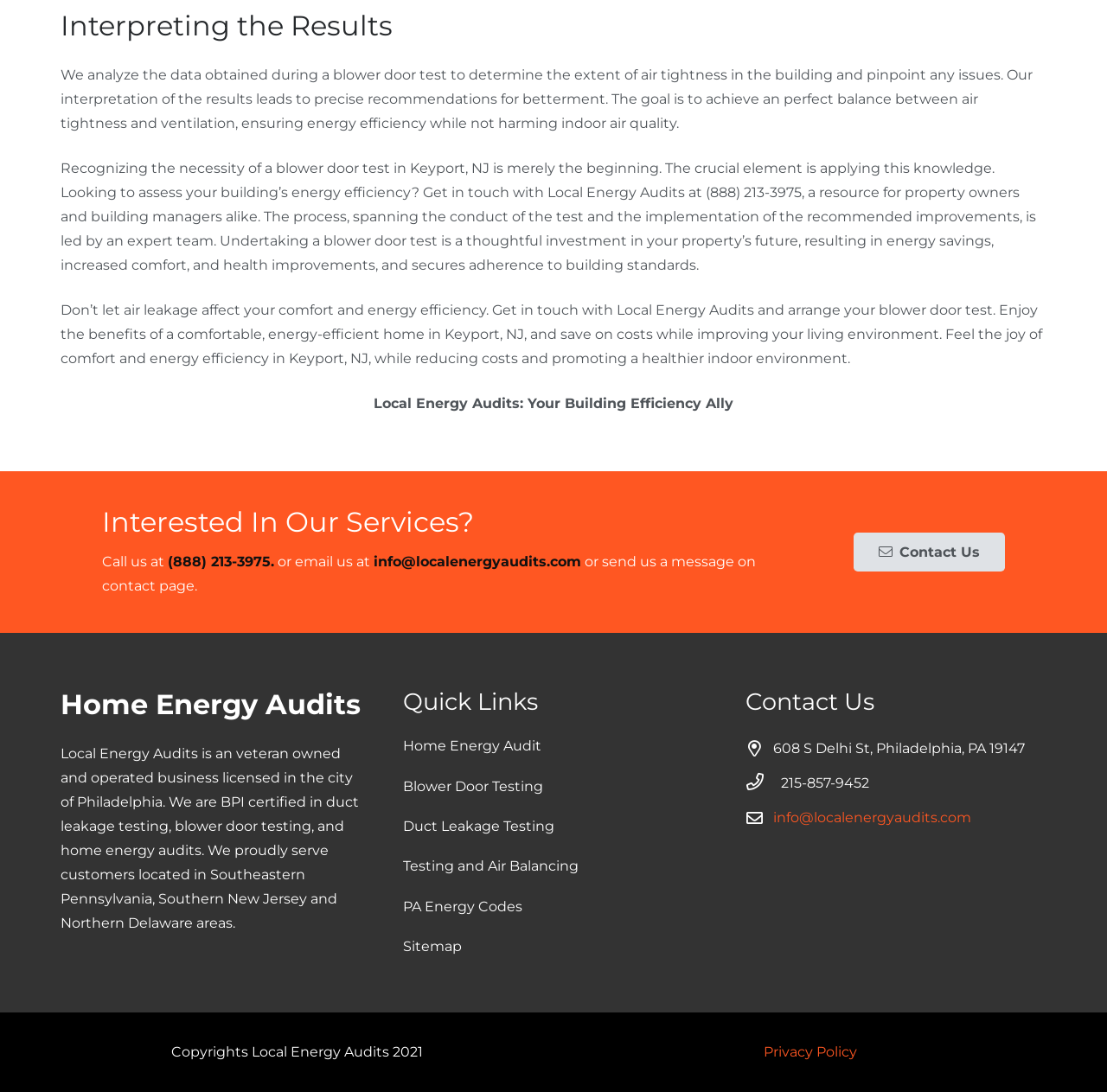Locate the bounding box coordinates of the clickable region necessary to complete the following instruction: "Contact Us". Provide the coordinates in the format of four float numbers between 0 and 1, i.e., [left, top, right, bottom].

[0.771, 0.488, 0.908, 0.523]